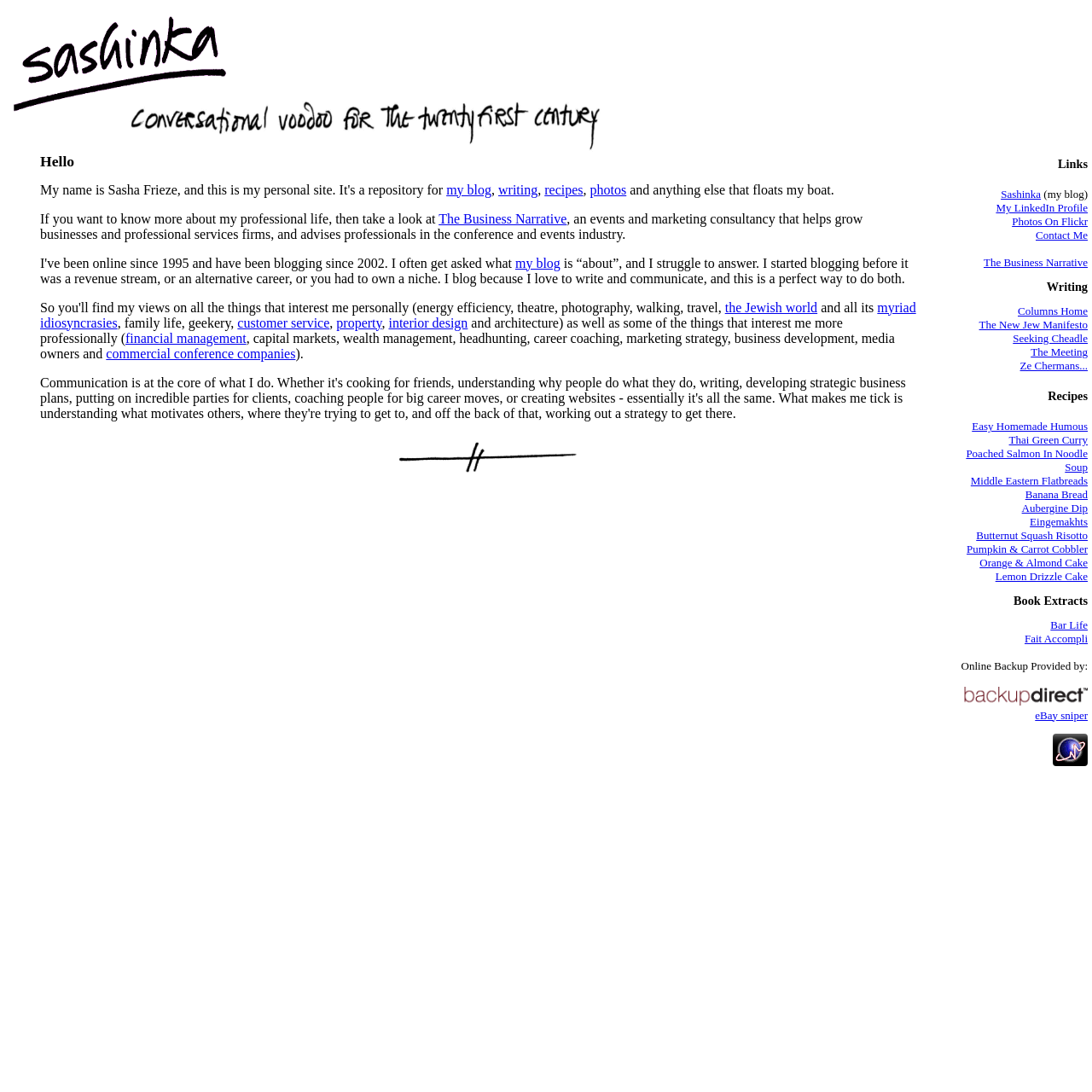Use the information in the screenshot to answer the question comprehensively: What is the purpose of the blog, according to the author?

According to the author, the purpose of the blog is to write and communicate, as stated in the text 'I blog because I love to write and communicate, and this is a perfect way to do both'.